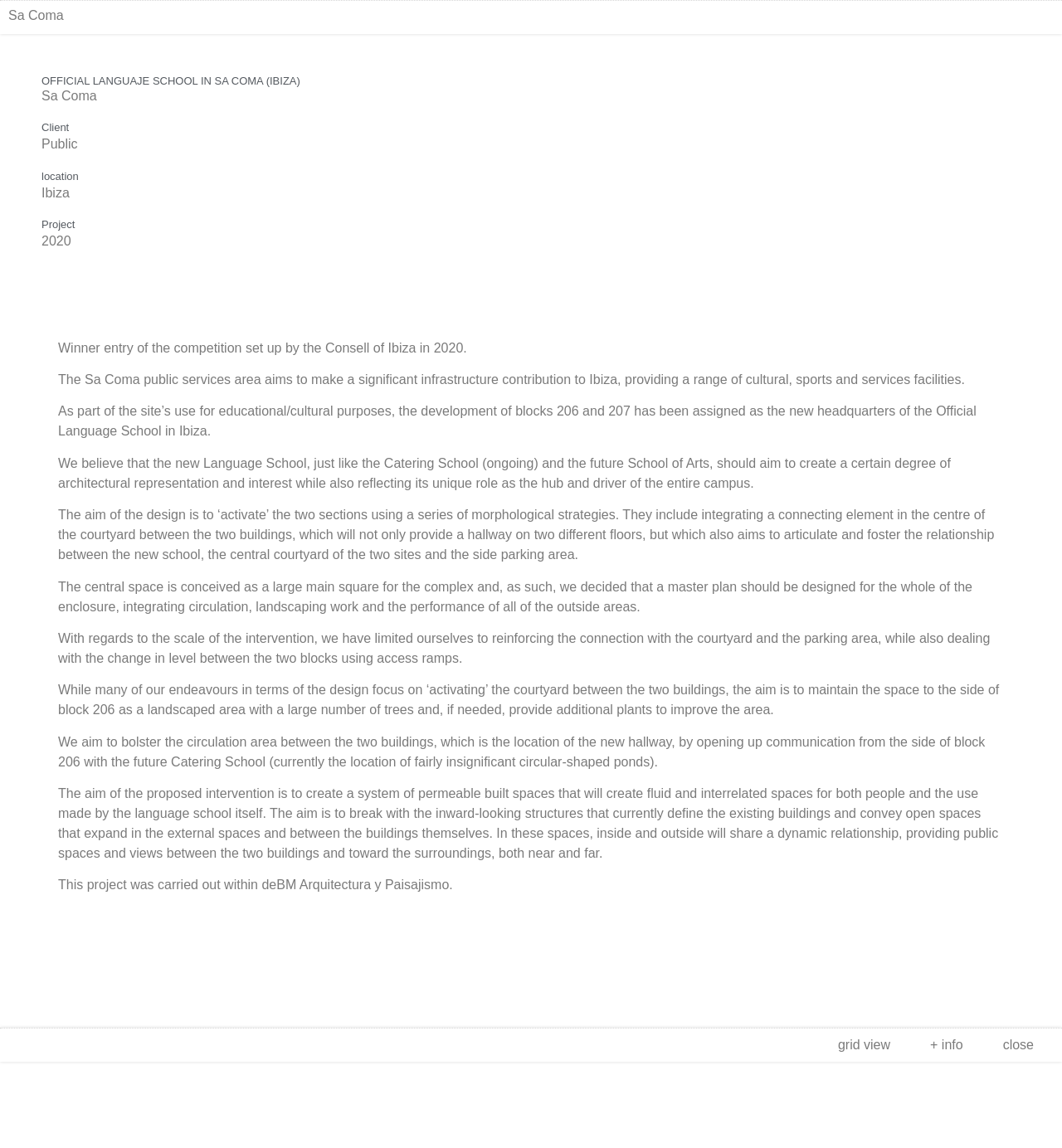Find and provide the bounding box coordinates for the UI element described with: "close".

[0.926, 0.896, 0.992, 0.925]